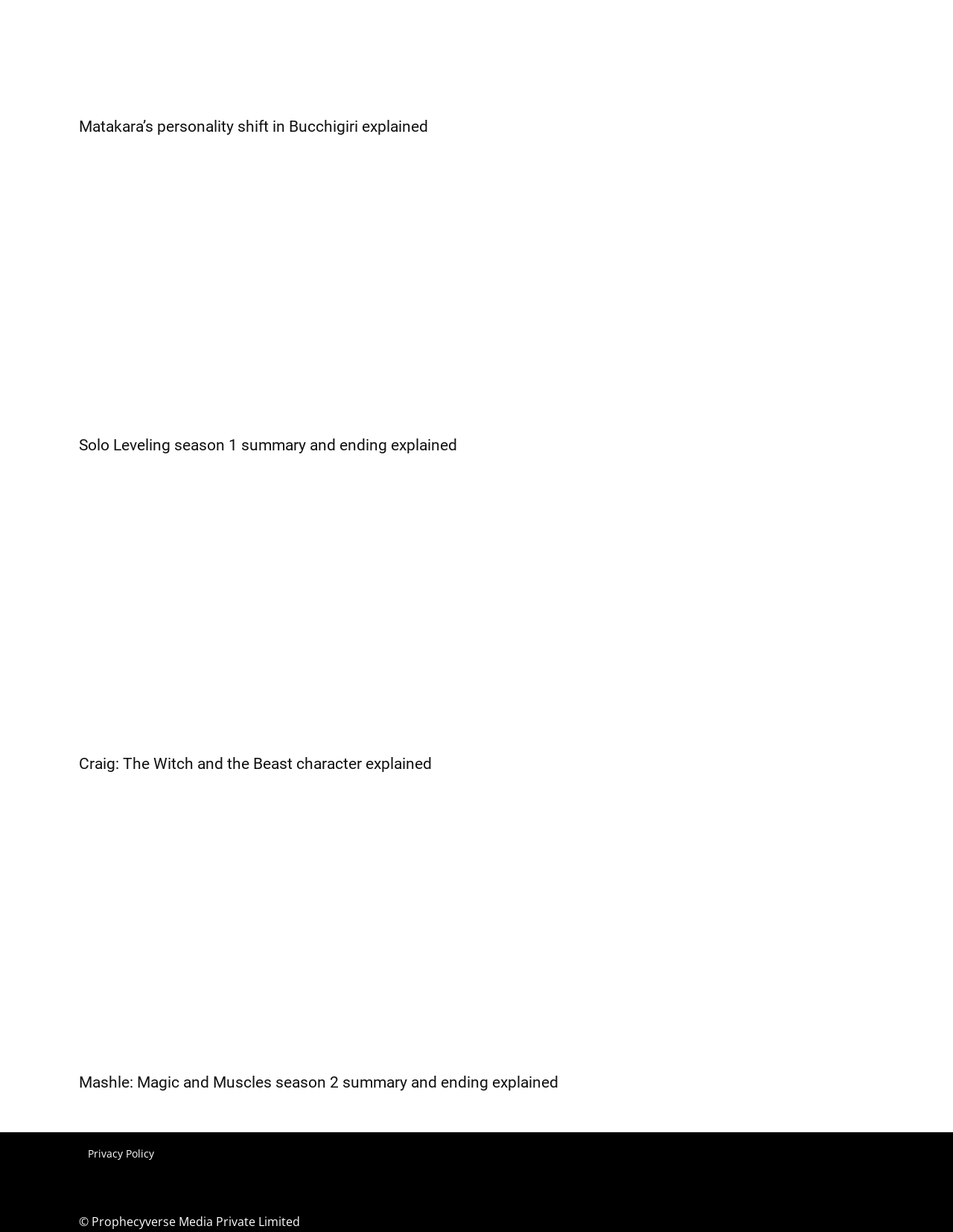Please respond to the question using a single word or phrase:
What is the last topic explained on this webpage?

Mashle: Magic and Muscles season 2